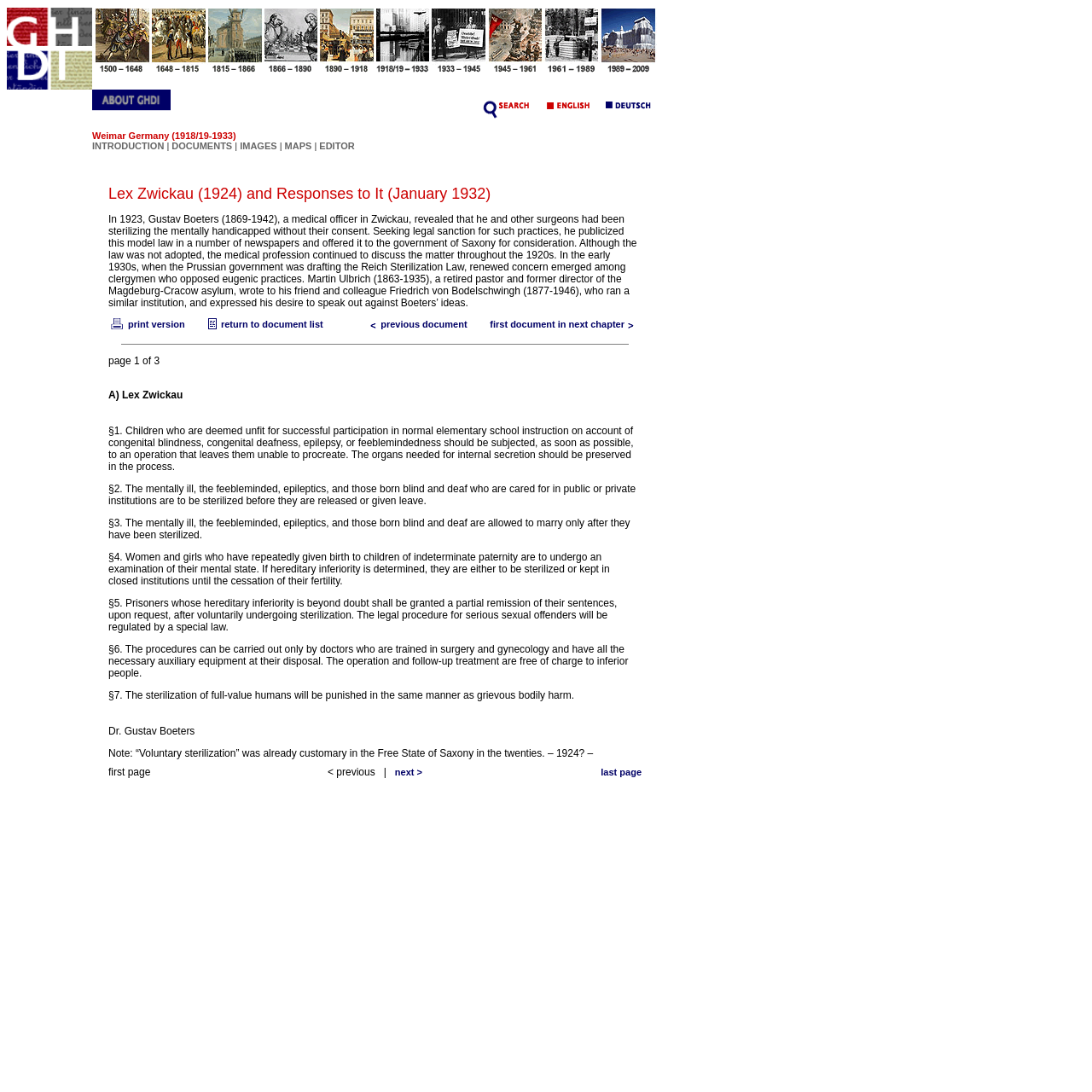Identify the bounding box coordinates of the clickable region necessary to fulfill the following instruction: "View posts about Matcha". The bounding box coordinates should be four float numbers between 0 and 1, i.e., [left, top, right, bottom].

None